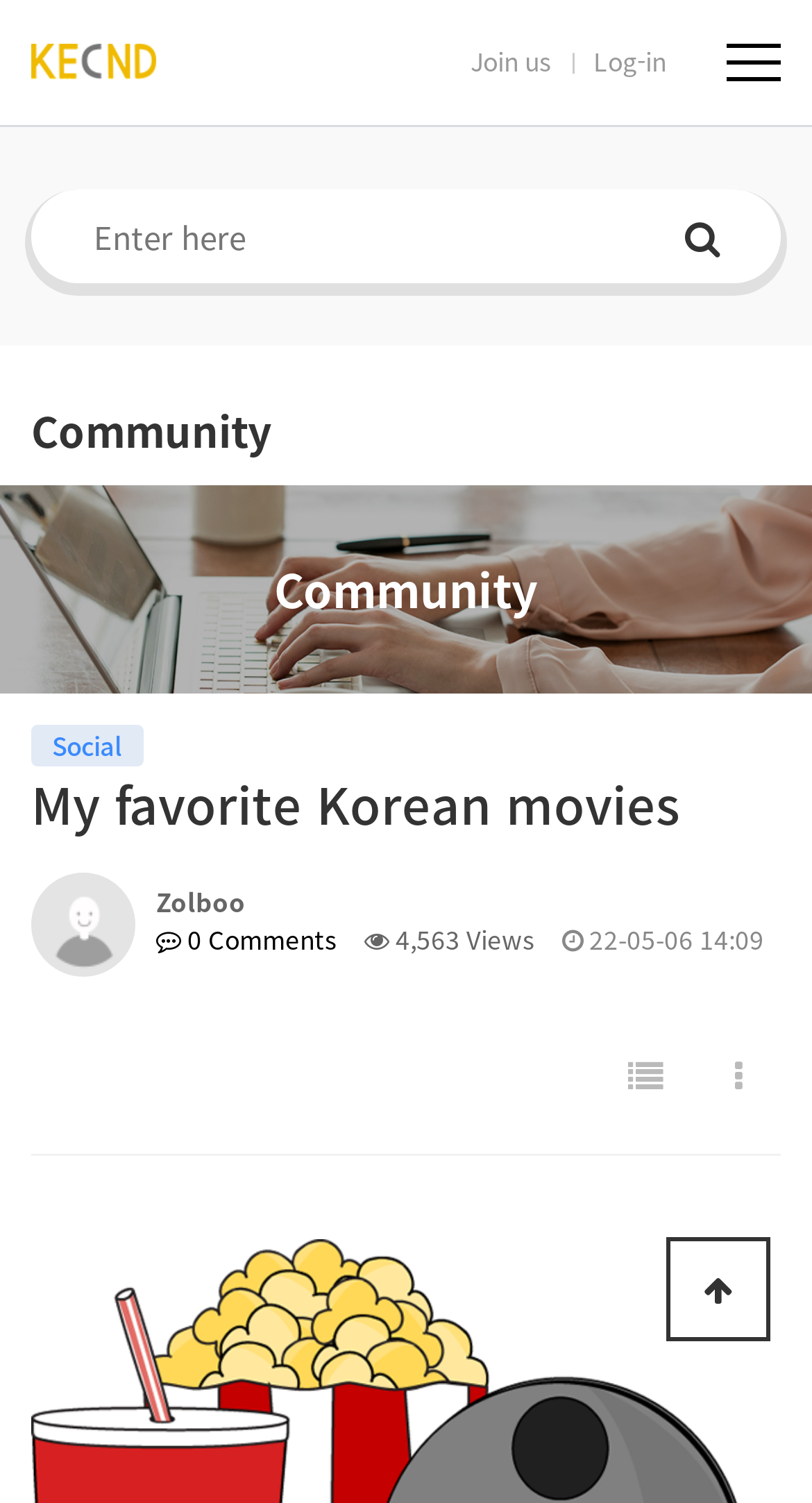Please determine the bounding box coordinates of the element's region to click in order to carry out the following instruction: "Search for something in the site". The coordinates should be four float numbers between 0 and 1, i.e., [left, top, right, bottom].

[0.038, 0.126, 0.962, 0.188]